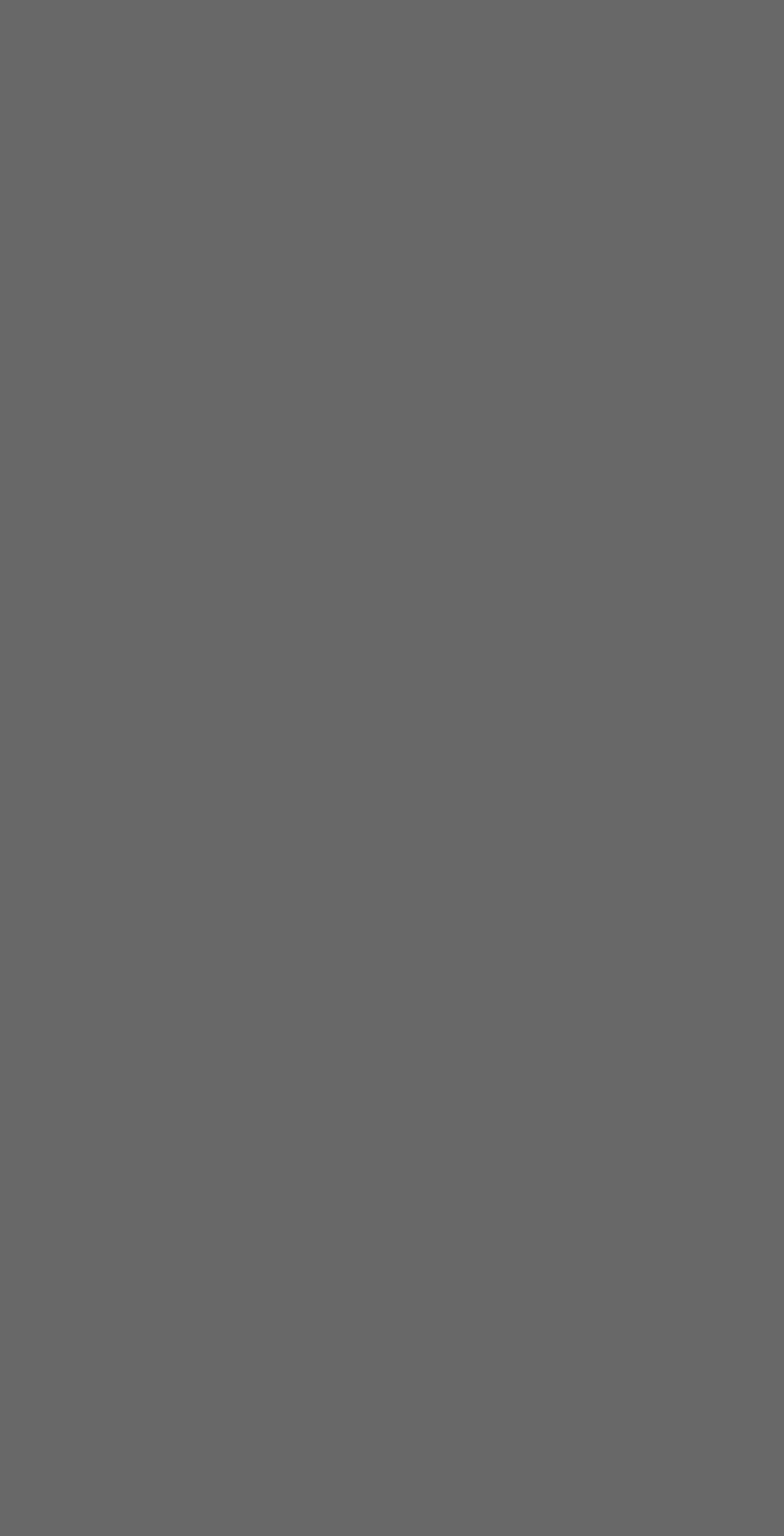What is the phone number to text?
Use the screenshot to answer the question with a single word or phrase.

81010